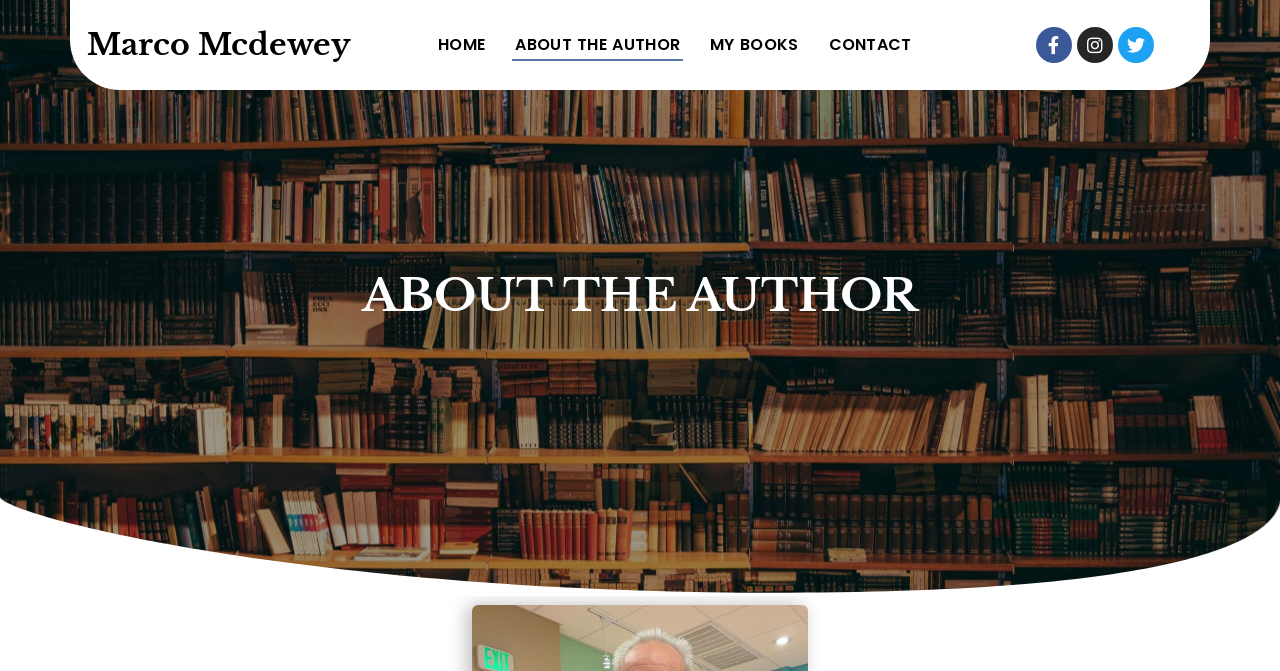Please provide a one-word or phrase answer to the question: 
What are the main sections of the website?

HOME, ABOUT THE AUTHOR, MY BOOKS, CONTACT